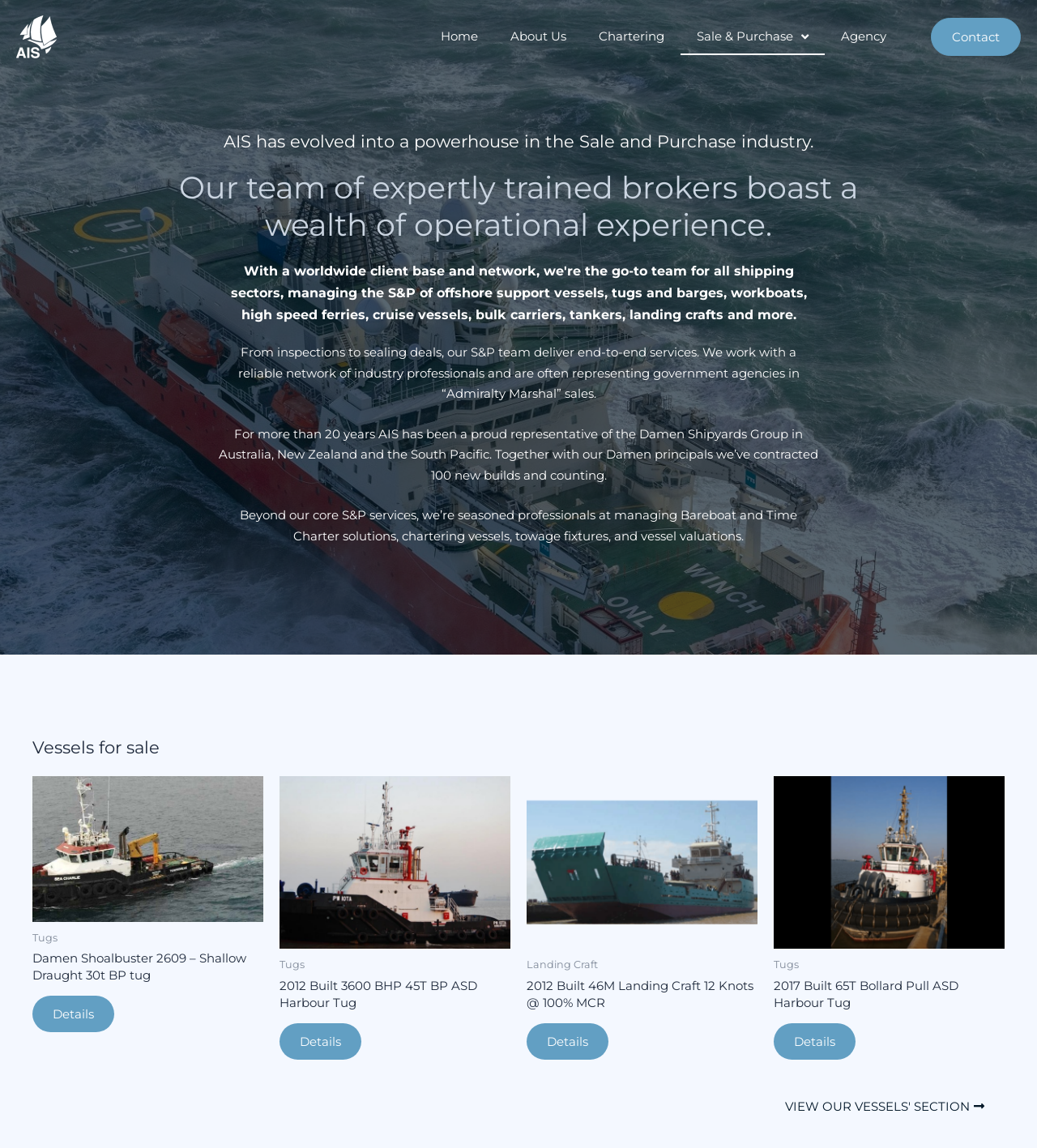Please provide a detailed answer to the question below by examining the image:
What is the purpose of the S&P team?

I found this answer by reading the text that mentions 'From inspections to sealing deals, our S&P team deliver end-to-end services.'